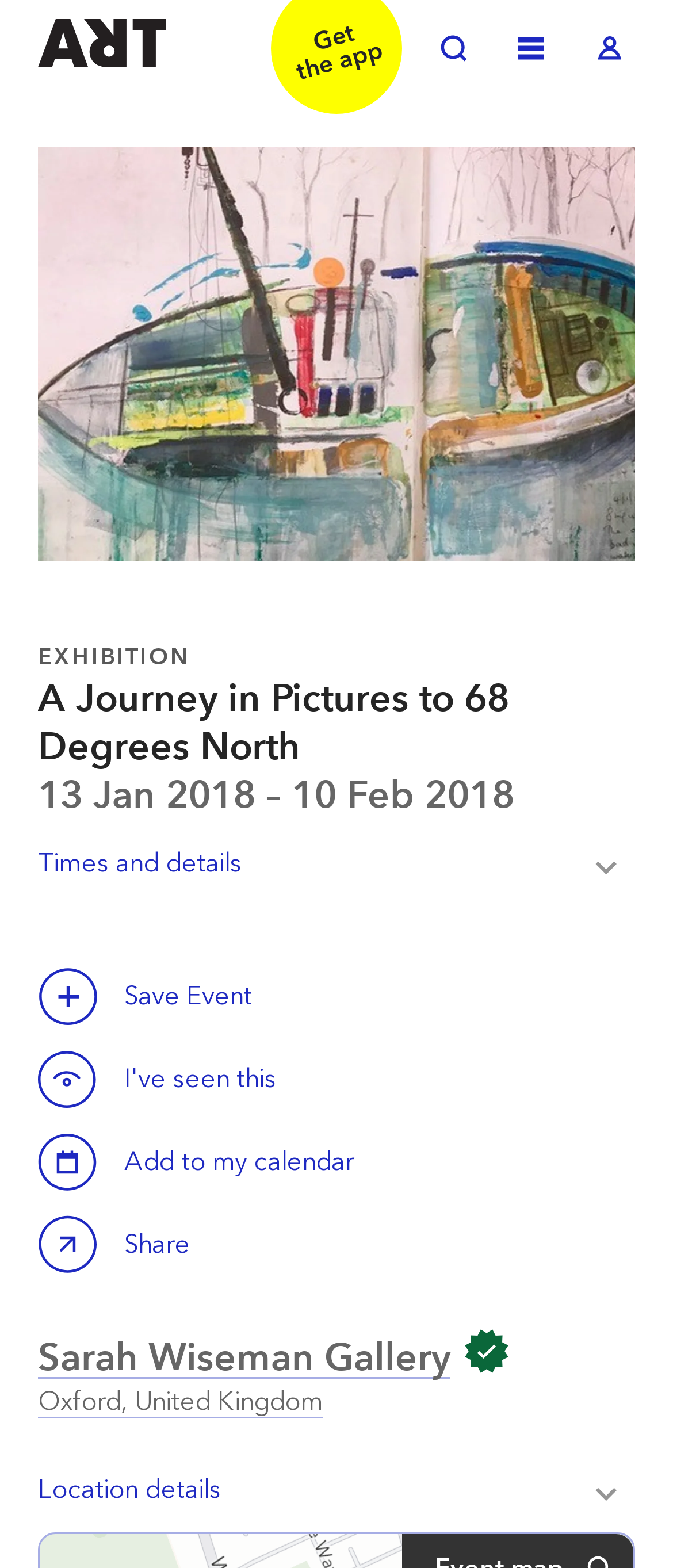Based on the image, provide a detailed response to the question:
What can be done with the 'Save this event' button?

I found the answer by looking at the button element with the text 'Save this event' and its child StaticText element with the text 'Save Event', which suggests that the button is used to save the event.